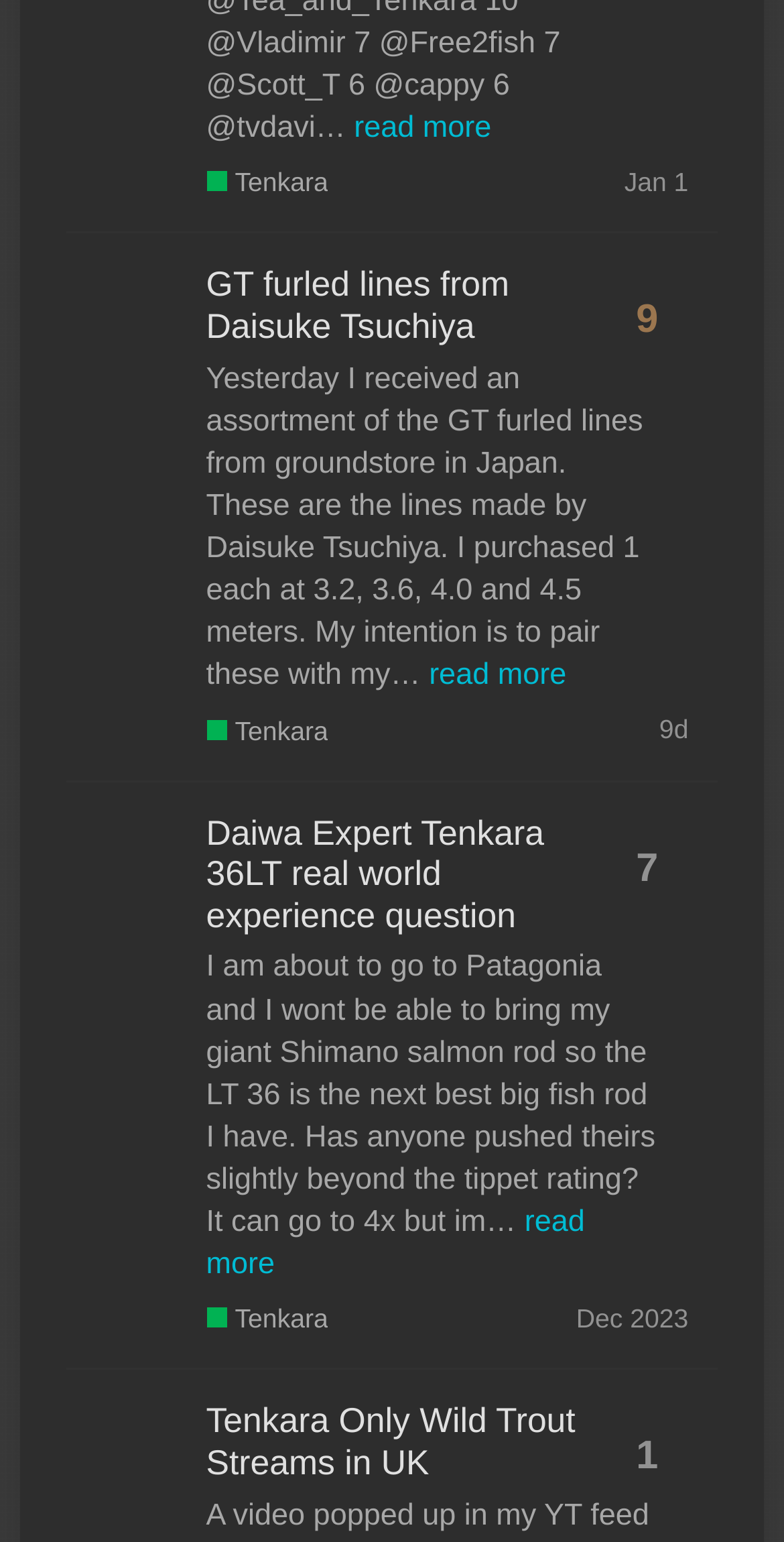Examine the screenshot and answer the question in as much detail as possible: How many replies does the third topic have?

I inspected the third gridcell element and found a generic element with the text 'This topic has 1 reply', which indicates that the third topic has one reply.